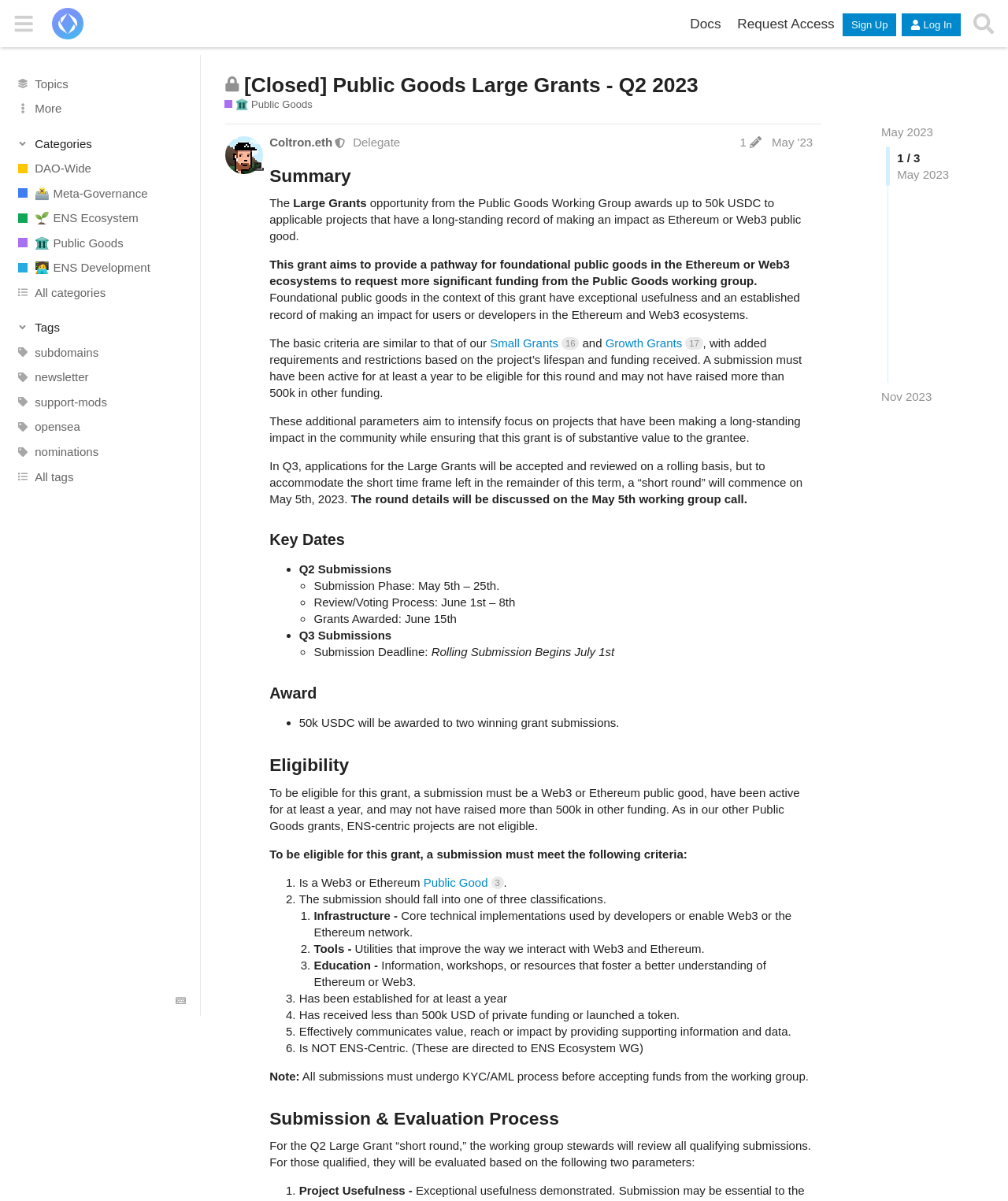What is the duration of the submission phase? Please answer the question using a single word or phrase based on the image.

May 5th – 25th